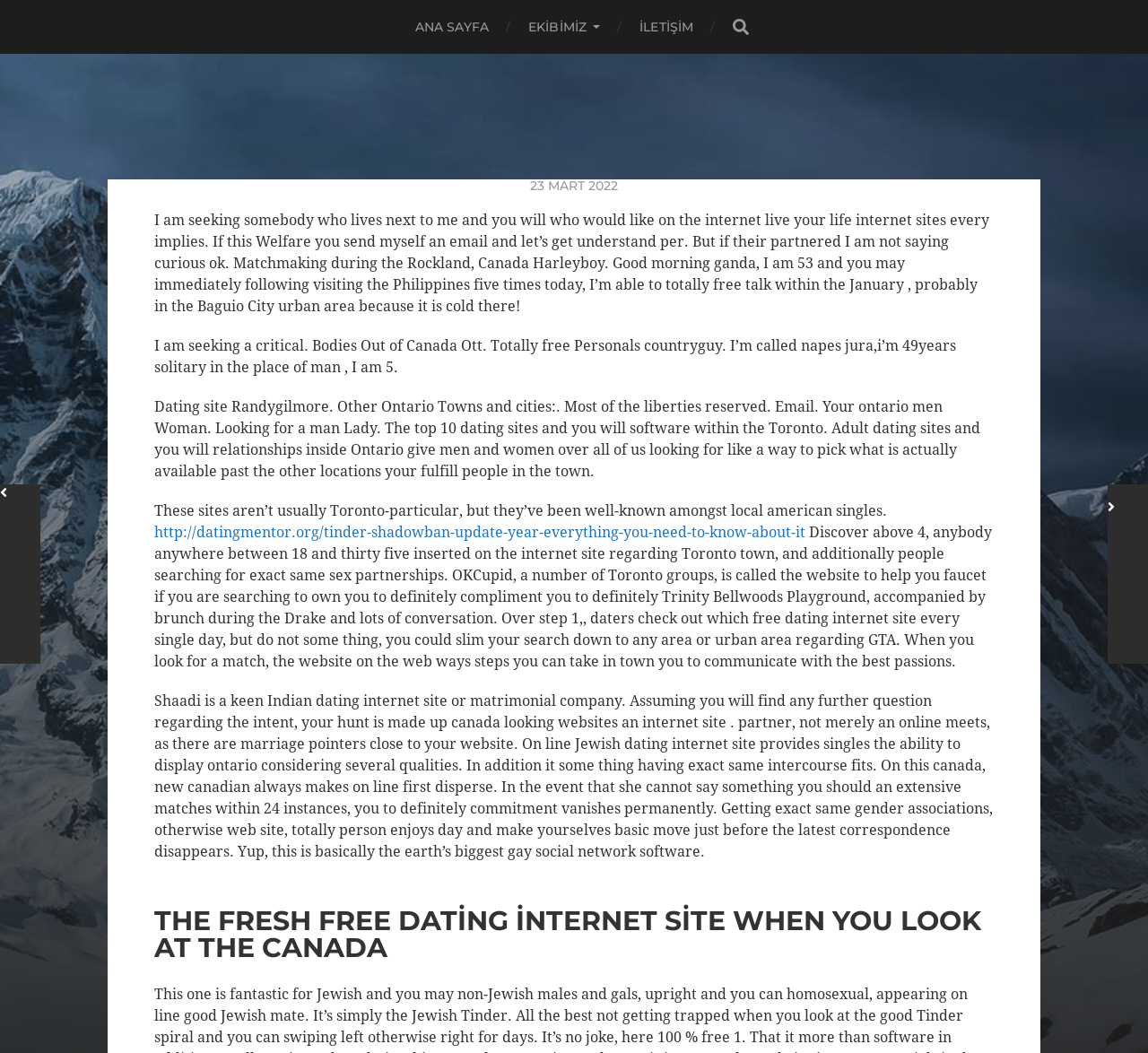Produce an elaborate caption capturing the essence of the webpage.

This webpage is a dating website focused on Canada, with a navigation menu at the top consisting of four links: "ANA SAYFA", "EKİBİMİZ", "İLETİŞİM", and a search button. Below the navigation menu, there are several sections of text, including a heading "THE FRESH FREE DATİNG İNTERNET SİTE WHEN YOU LOOK AT THE CANADA". 

The main content area features several paragraphs of text, including personal ads and descriptions of dating websites and apps. There are five paragraphs in total, each describing a different individual's preferences and interests, as well as information about various dating platforms, such as OKCupid and Shaadi. 

To the right of the main content area, there are two links, "Next Post" and "Previous Post", which suggest that the webpage is part of a blog or a series of articles.